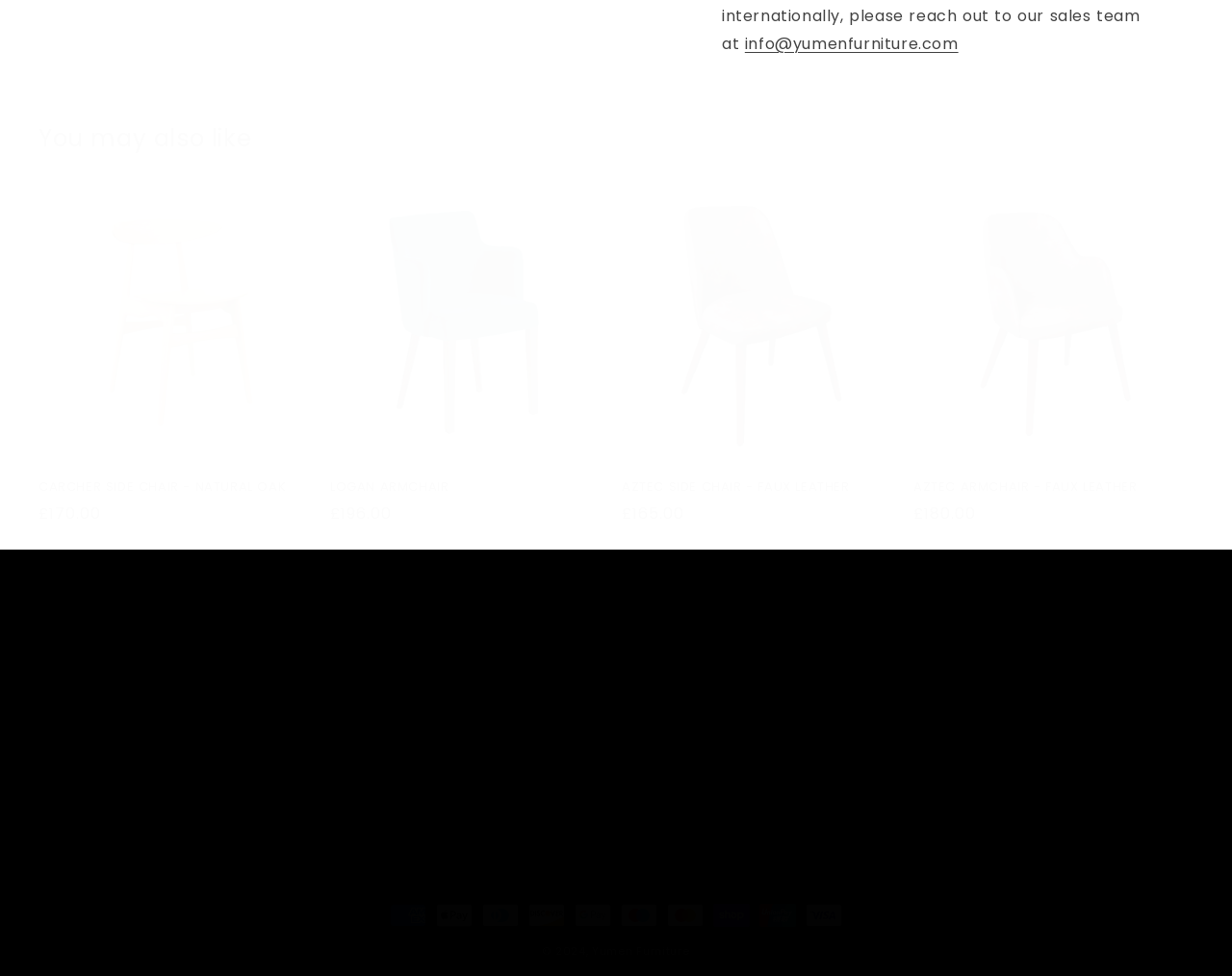Please identify the bounding box coordinates of the element's region that needs to be clicked to fulfill the following instruction: "Follow Yumen Furniture on Facebook". The bounding box coordinates should consist of four float numbers between 0 and 1, i.e., [left, top, right, bottom].

[0.731, 0.68, 0.766, 0.724]